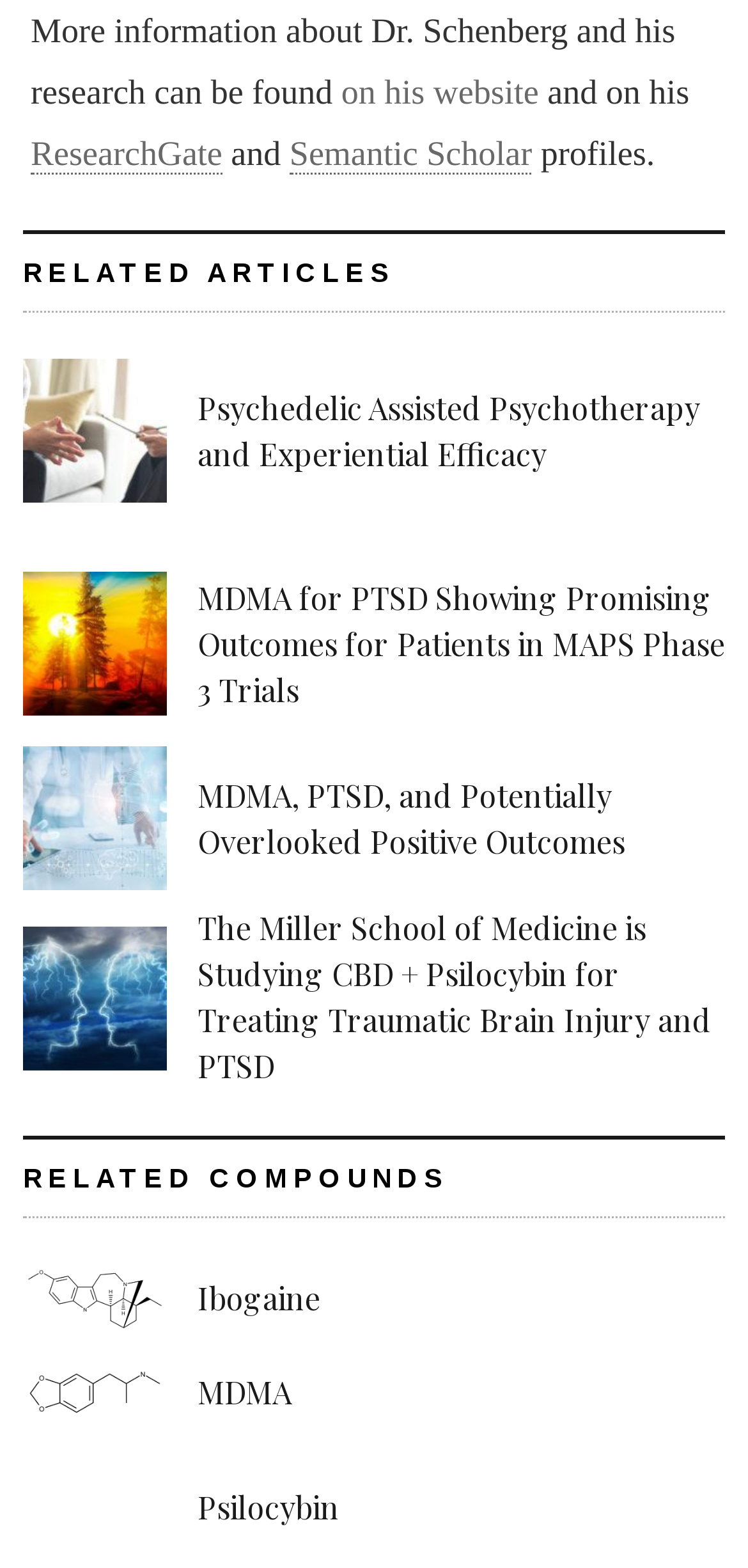Locate the bounding box coordinates of the segment that needs to be clicked to meet this instruction: "visit Dr. Schenberg's website".

[0.456, 0.046, 0.72, 0.071]